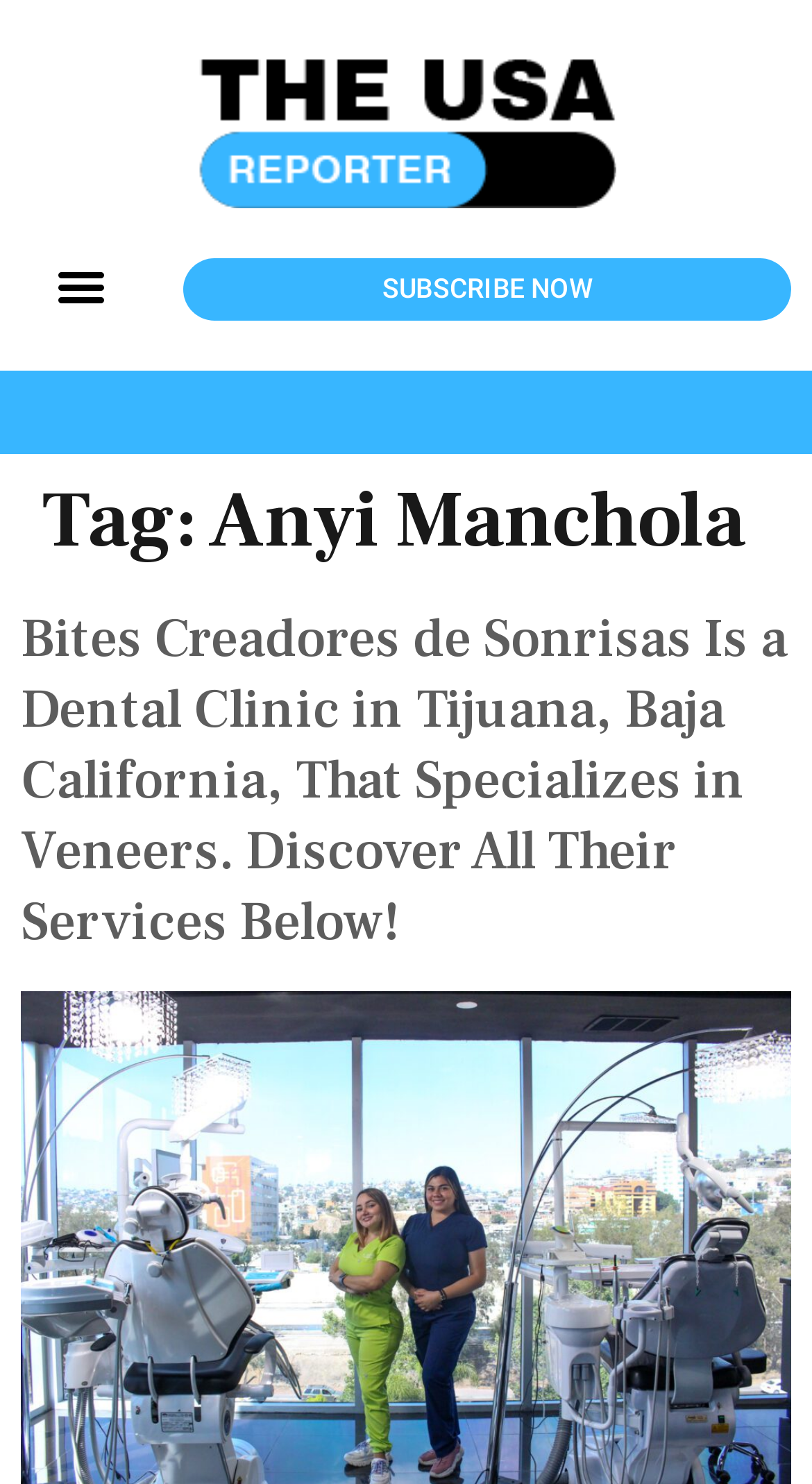What is the purpose of the button?
Please provide a comprehensive answer based on the details in the screenshot.

The purpose of the button can be found in the button element, which is 'SUBSCRIBE NOW'. This suggests that the button is for subscribing to a service or newsletter.